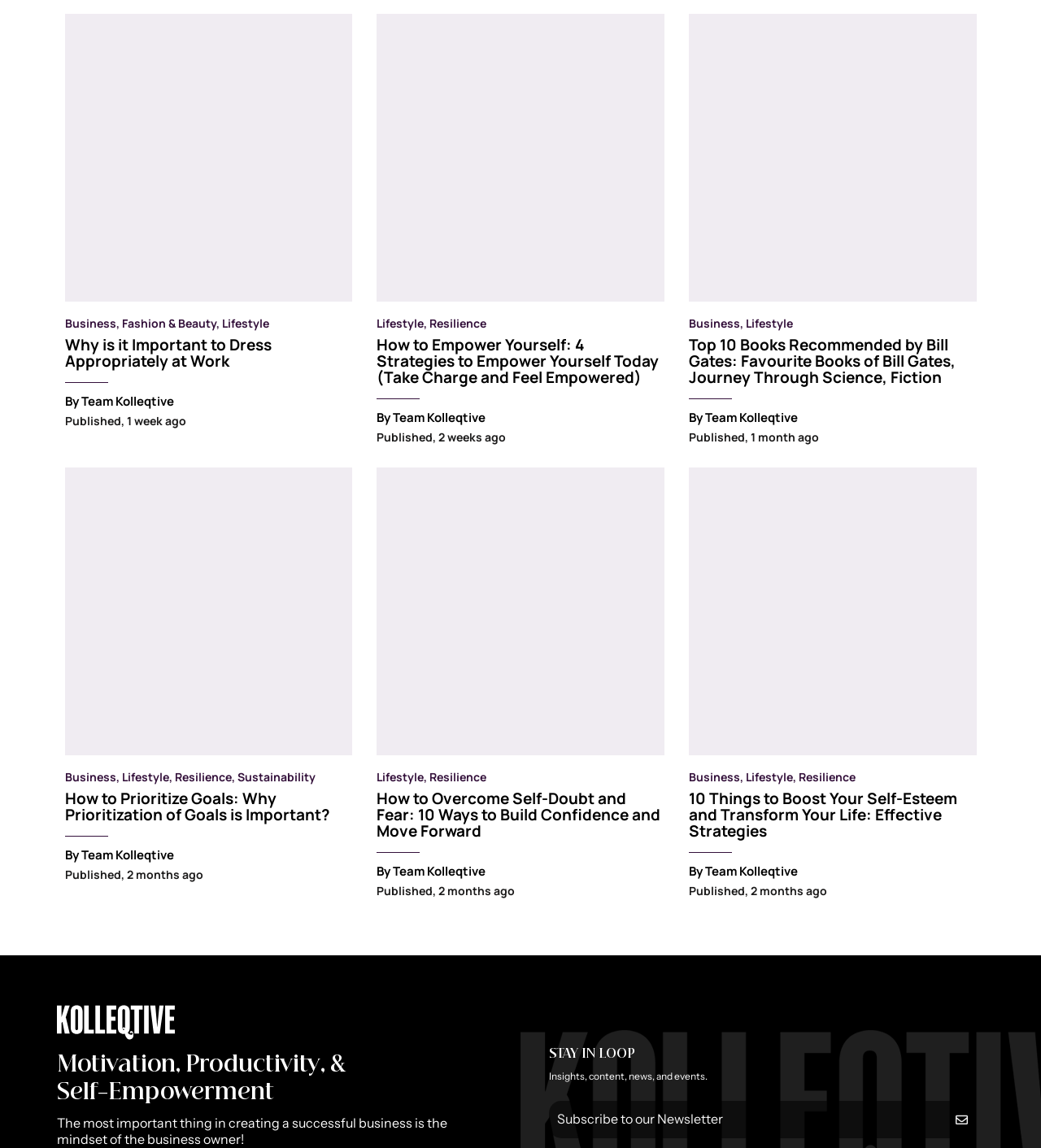Please specify the bounding box coordinates for the clickable region that will help you carry out the instruction: "Read the top 10 books recommended by Bill Gates".

[0.662, 0.291, 0.918, 0.338]